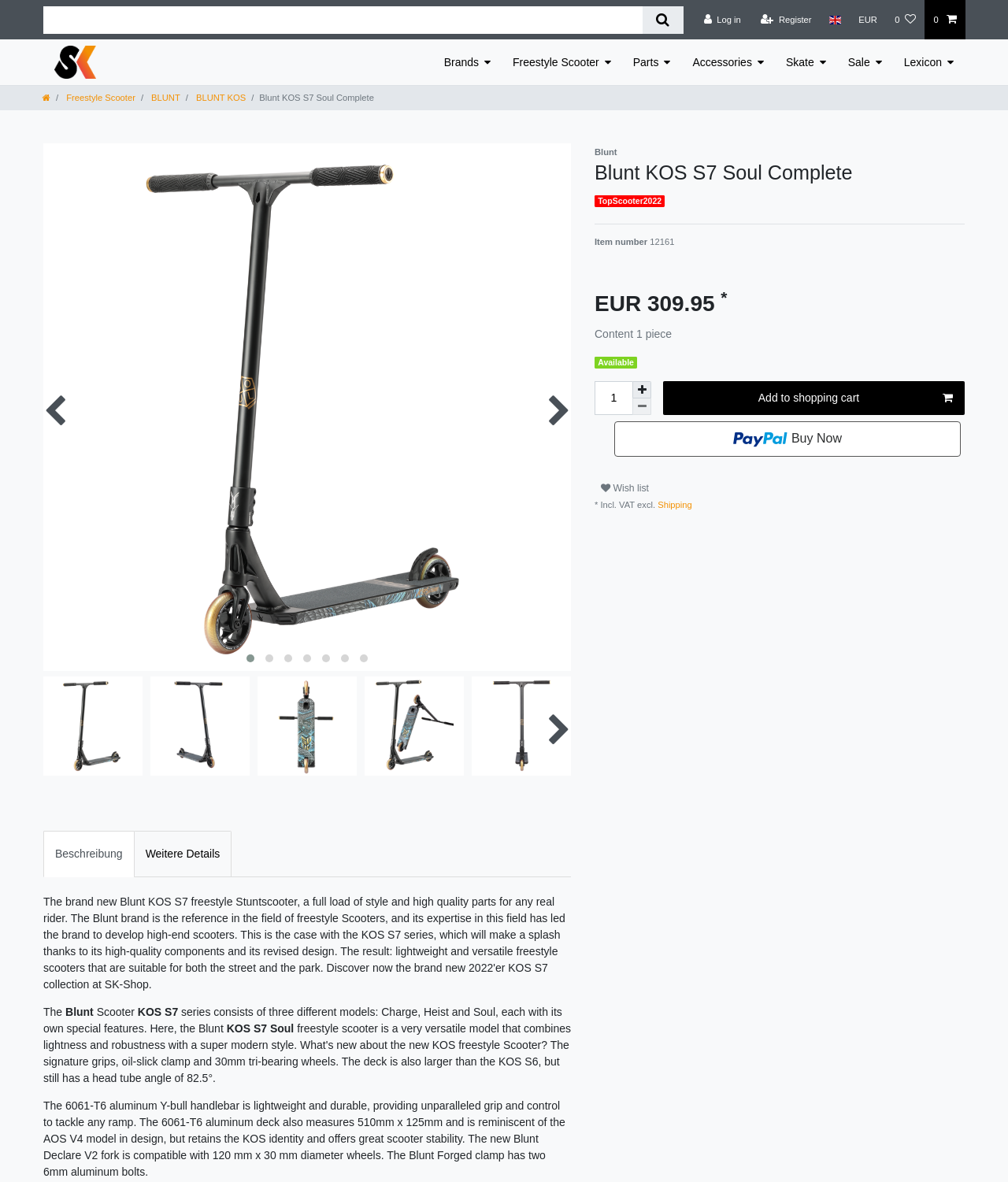From the given element description: "Shipping", find the bounding box for the UI element. Provide the coordinates as four float numbers between 0 and 1, in the order [left, top, right, bottom].

[0.65, 0.423, 0.687, 0.431]